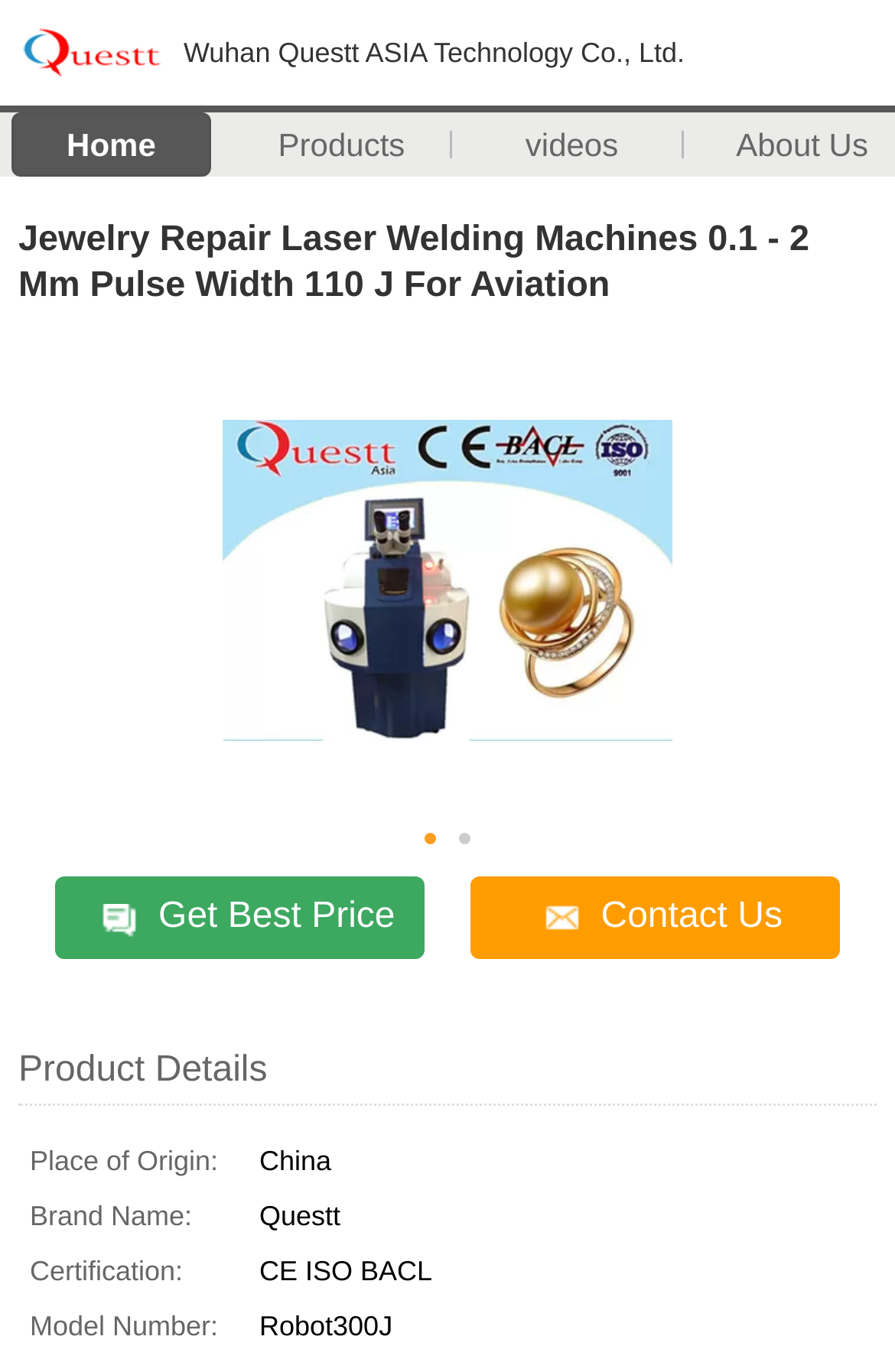What is the product name?
Analyze the image and deliver a detailed answer to the question.

The product name can be found in the main heading of the webpage, which is 'Jewelry Repair Laser Welding Machines 0.1 - 2 Mm Pulse Width 110 J For Aviation'.